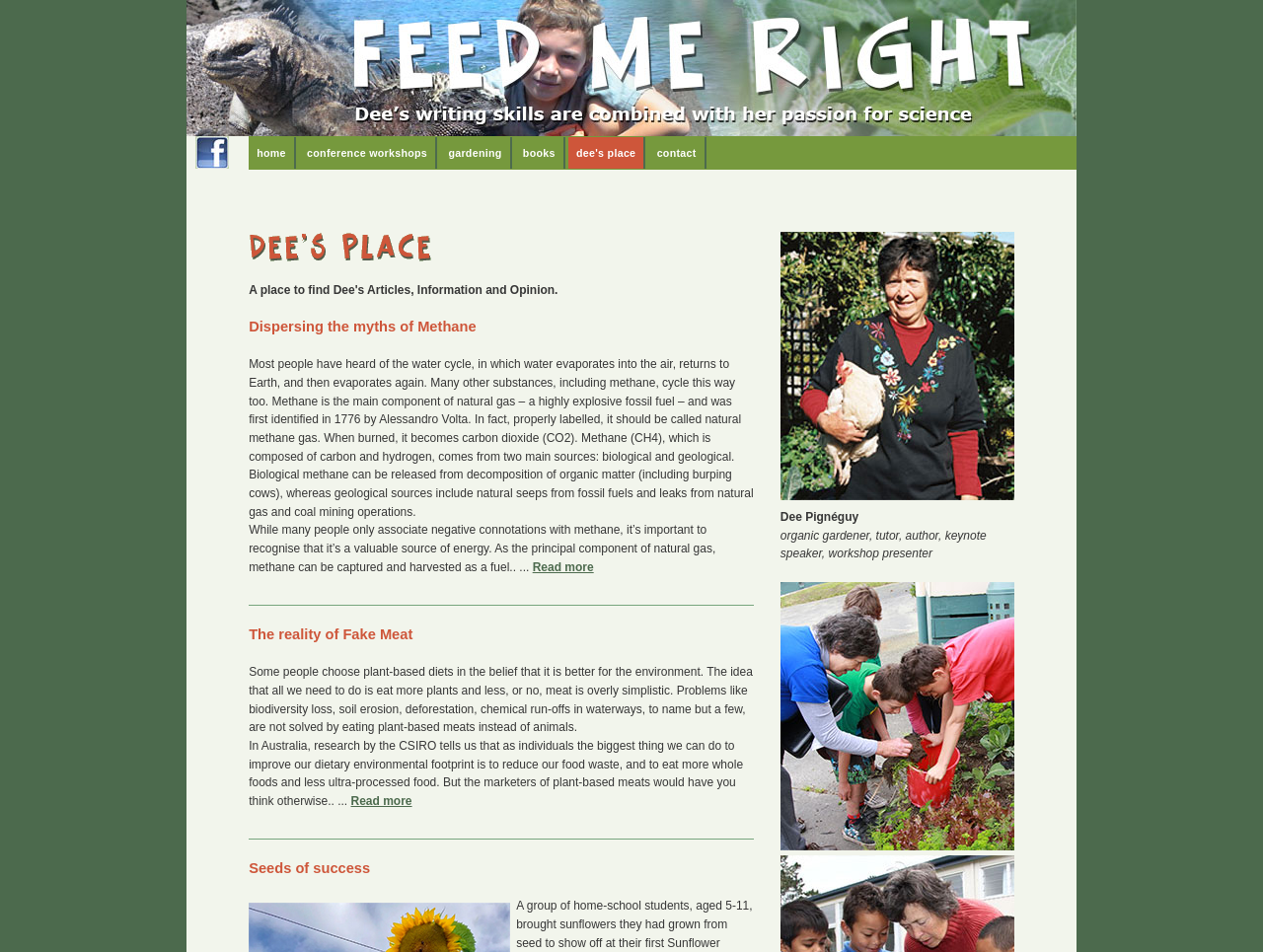Bounding box coordinates are to be given in the format (top-left x, top-left y, bottom-right x, bottom-right y). All values must be floating point numbers between 0 and 1. Provide the bounding box coordinate for the UI element described as: Read more

[0.278, 0.834, 0.326, 0.849]